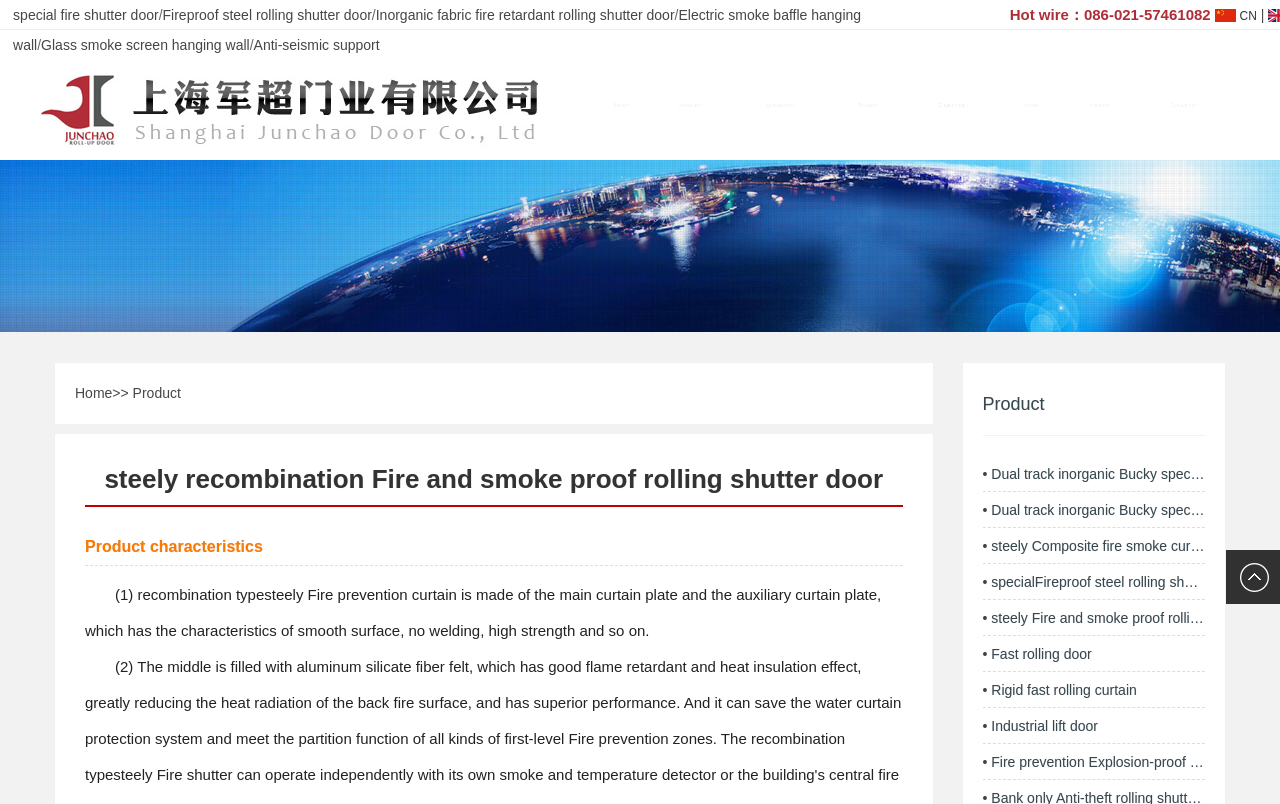Identify the bounding box coordinates for the element you need to click to achieve the following task: "Contact us". Provide the bounding box coordinates as four float numbers between 0 and 1, in the form [left, top, right, bottom].

[0.893, 0.075, 0.957, 0.187]